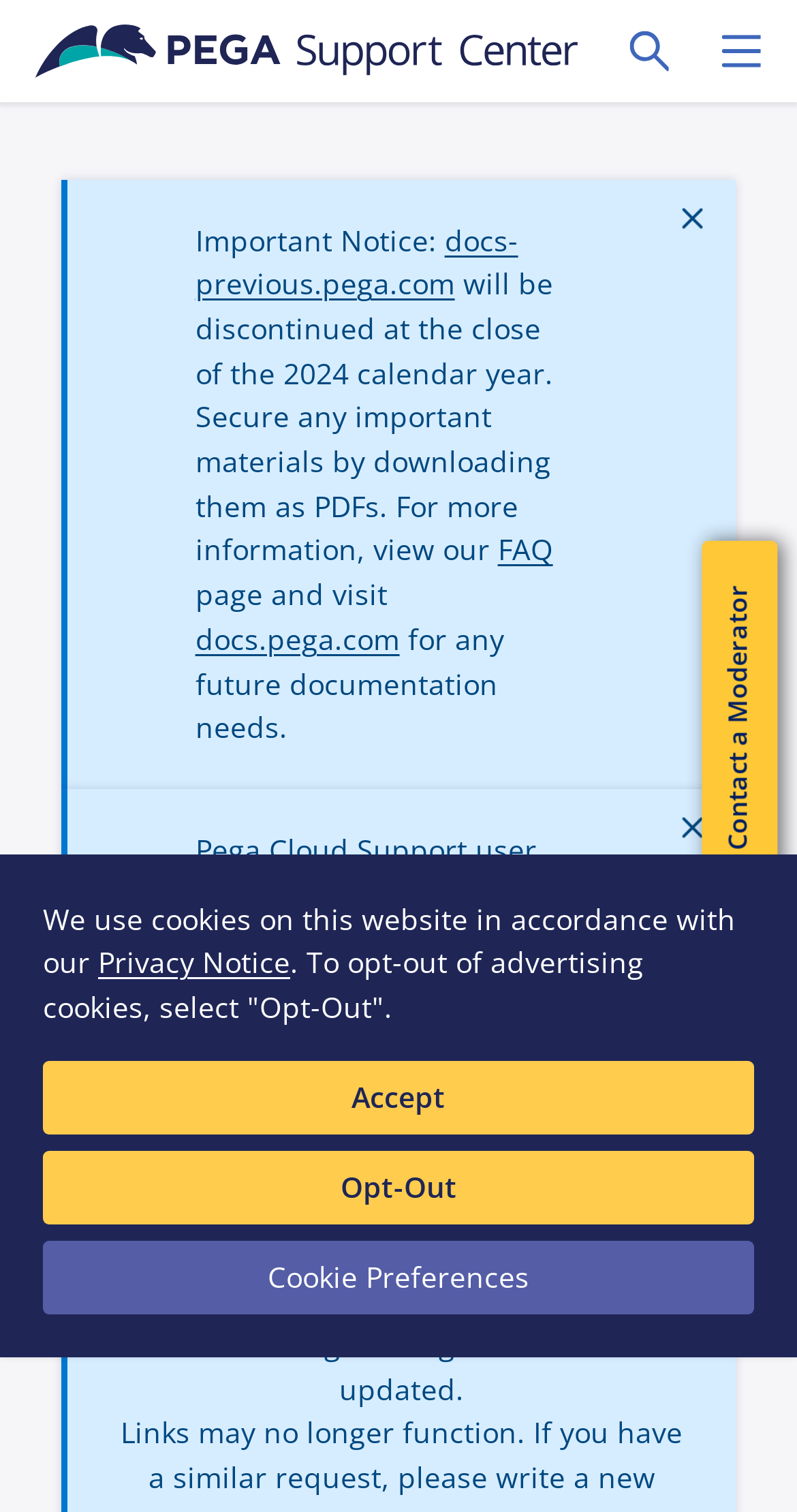Provide the bounding box coordinates of the UI element that matches the description: "Log in".

[0.346, 0.822, 0.552, 0.872]